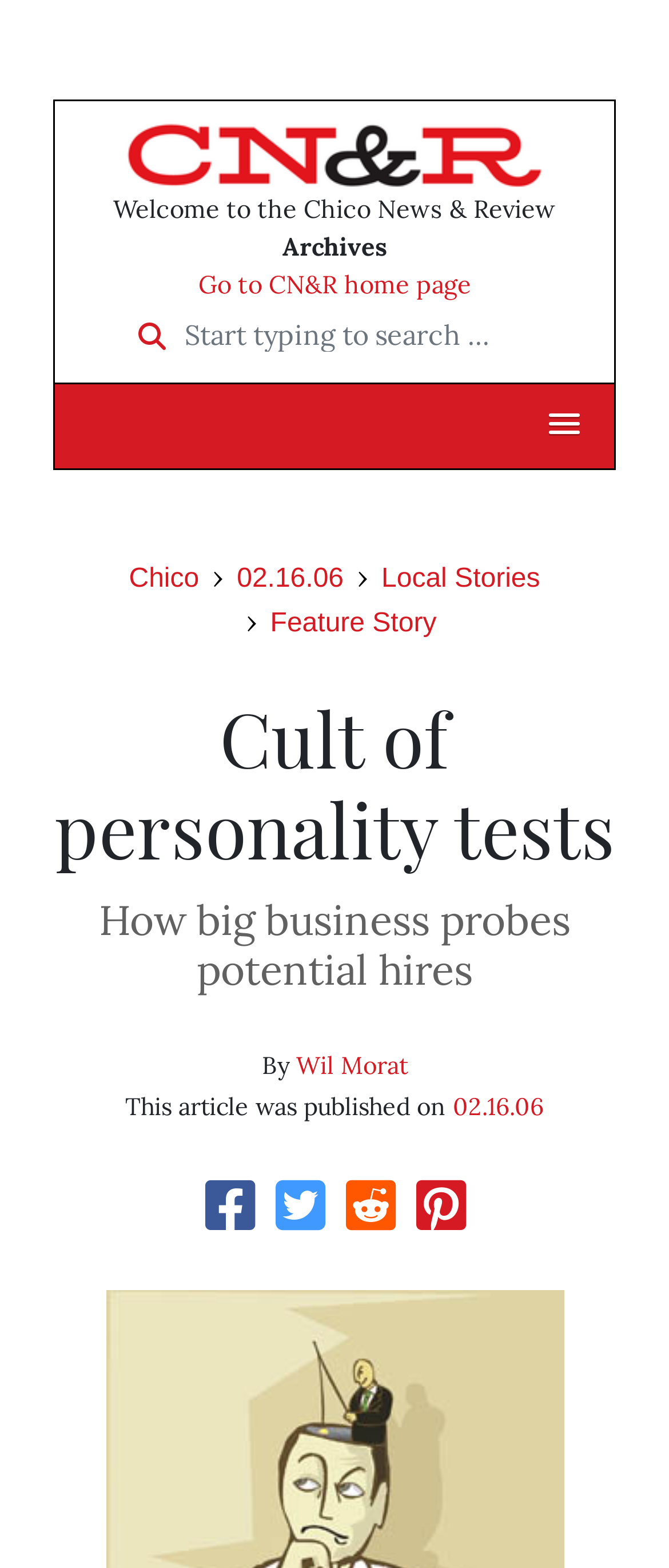Could you indicate the bounding box coordinates of the region to click in order to complete this instruction: "Read the article 'Cult of personality tests'".

[0.079, 0.442, 0.921, 0.558]